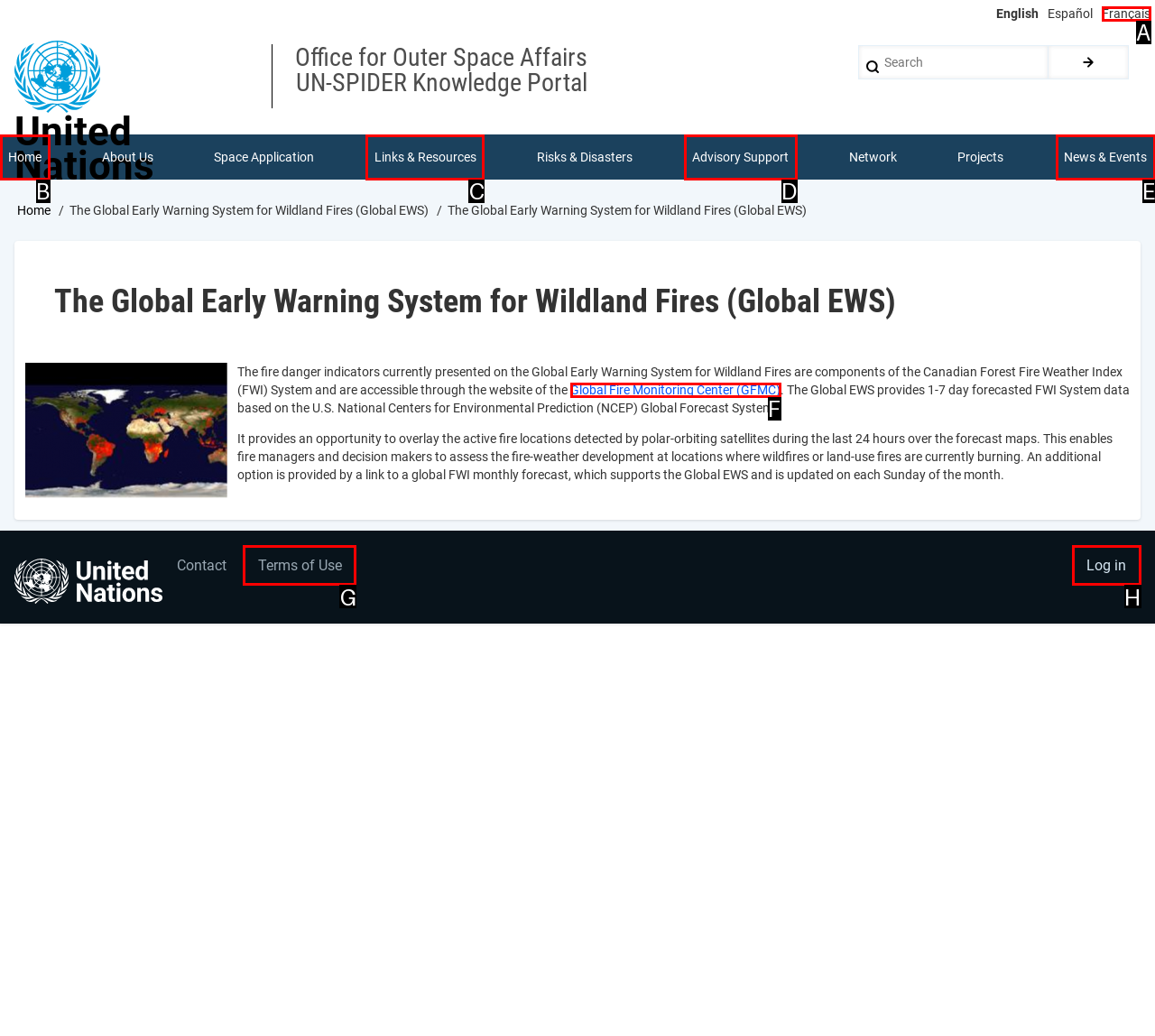Based on the description: Global Fire Monitoring Center (GFMC), find the HTML element that matches it. Provide your answer as the letter of the chosen option.

F